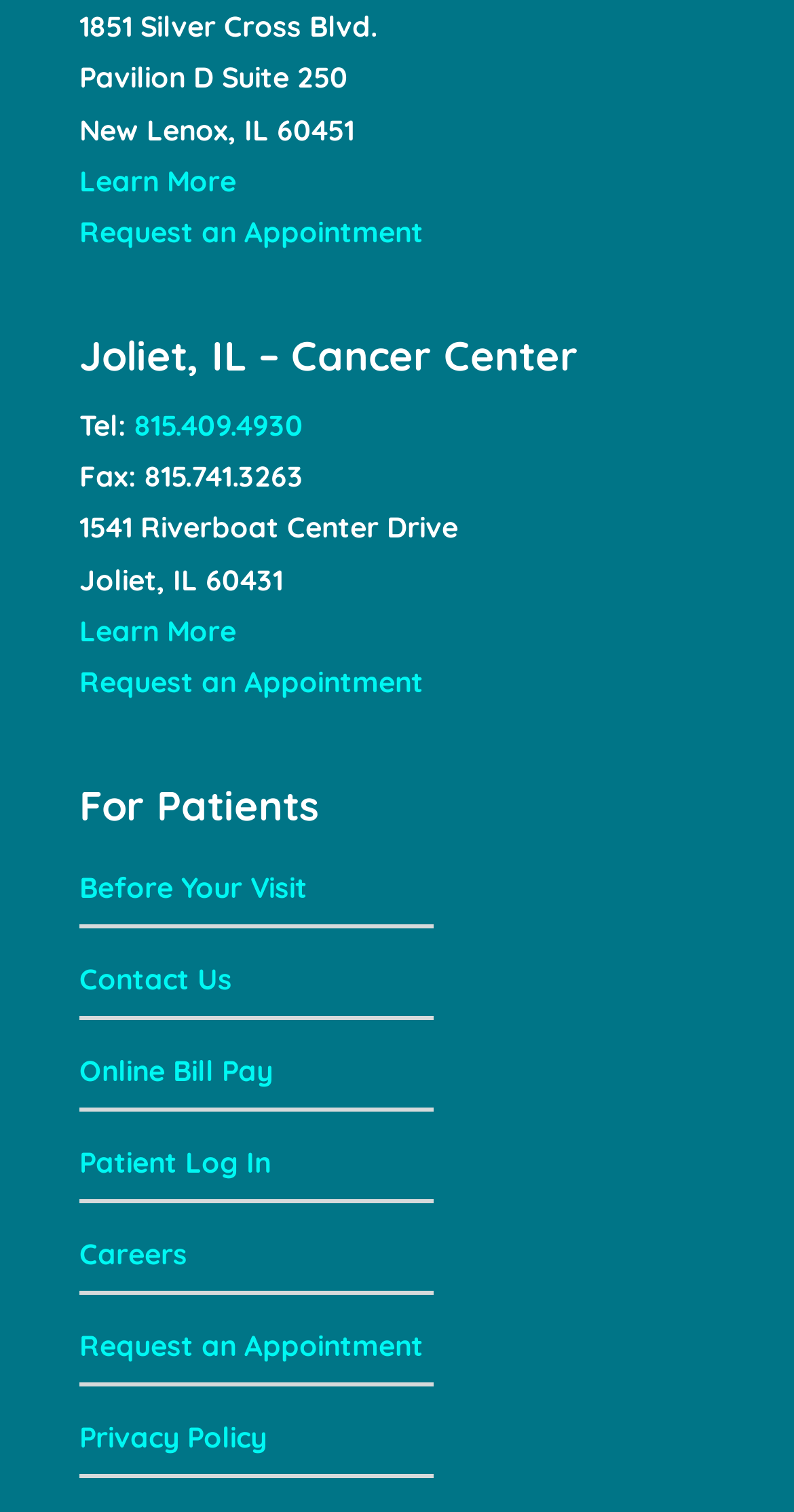Locate the bounding box coordinates of the element you need to click to accomplish the task described by this instruction: "Learn more about the Joliet cancer center".

[0.1, 0.405, 0.297, 0.429]